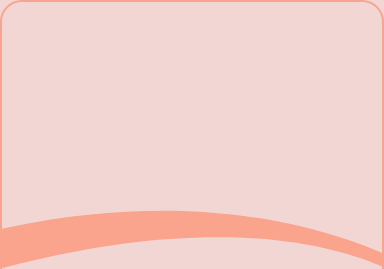What is the forest worker doing in the image?
Examine the webpage screenshot and provide an in-depth answer to the question.

The caption suggests that the image likely depicts a forest worker inspecting a lansan tree, showcasing hands-on conservation efforts vital for the ecosystem, which is a crucial part of the Sustainable Lansan Project's activities.